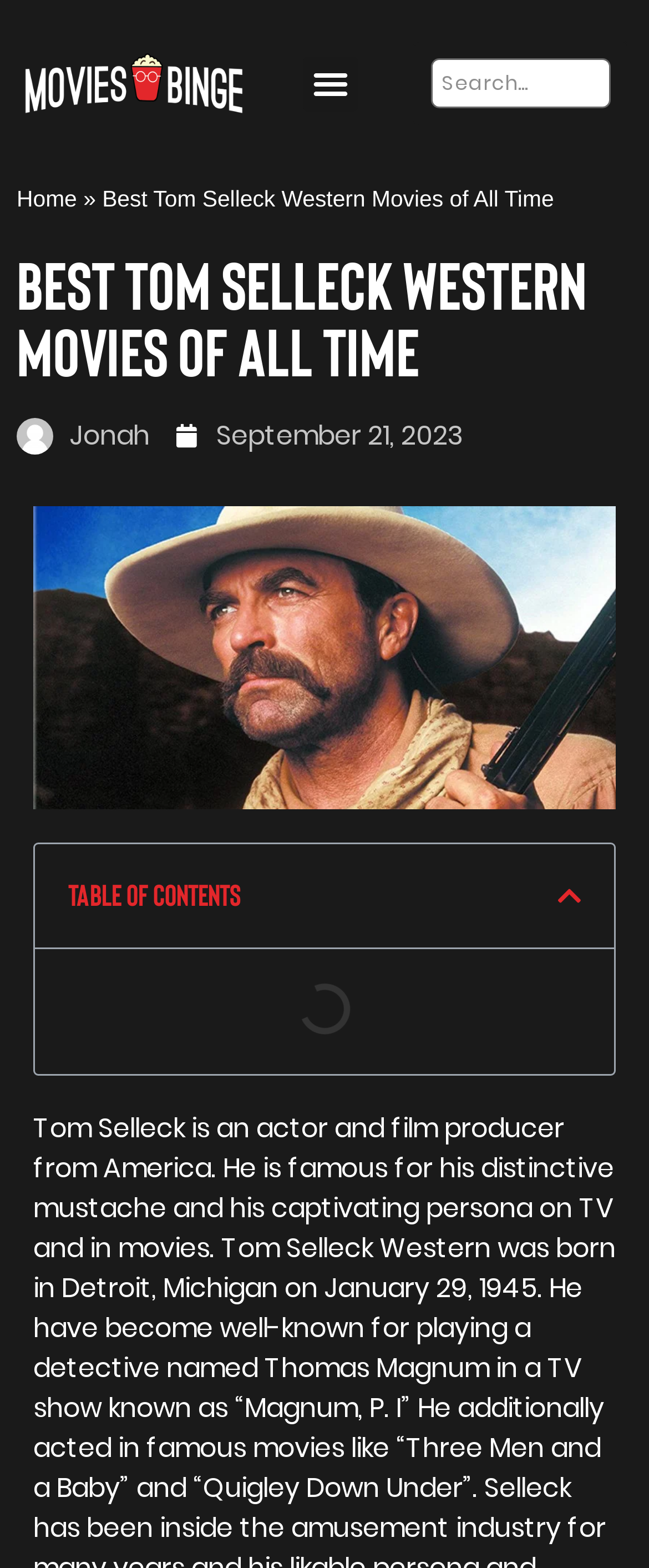Find and generate the main title of the webpage.

Best Tom Selleck Western Movies of All Time